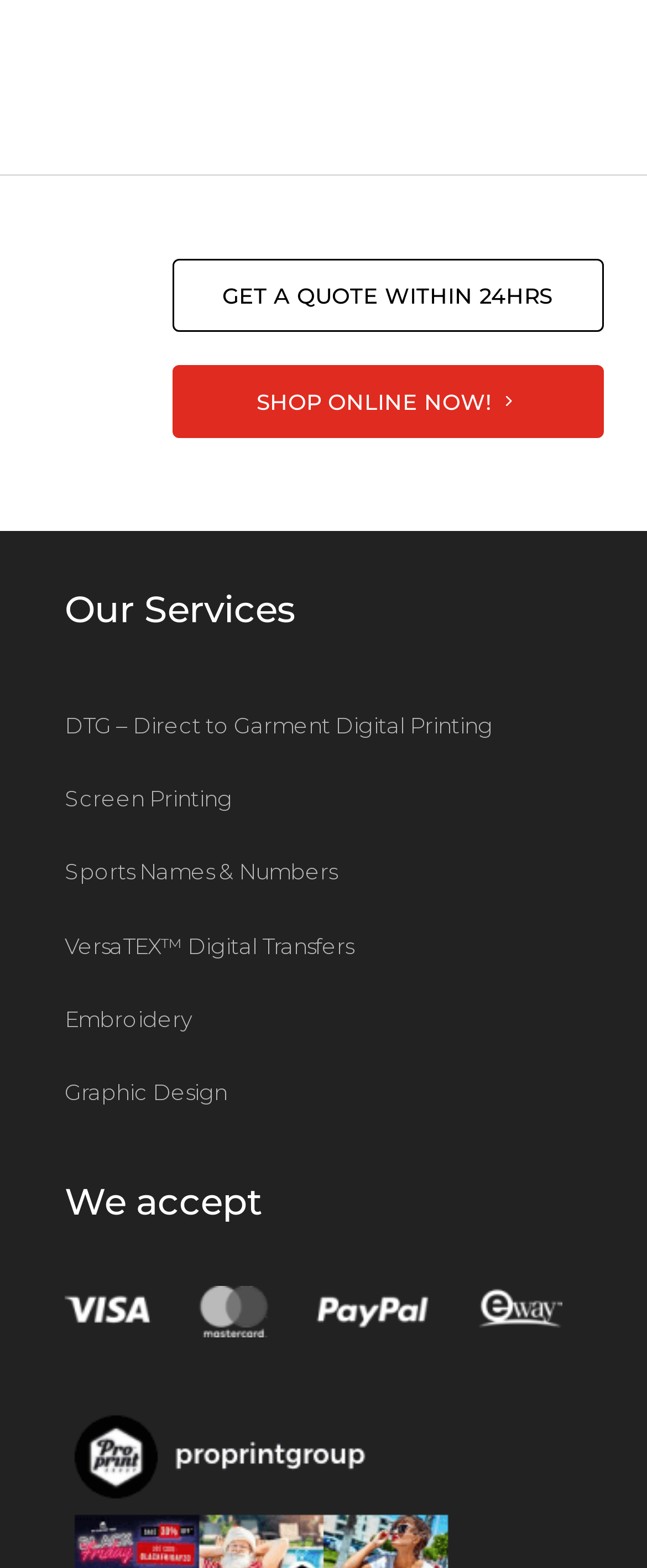What type of design service is offered?
Using the image, give a concise answer in the form of a single word or short phrase.

Graphic Design